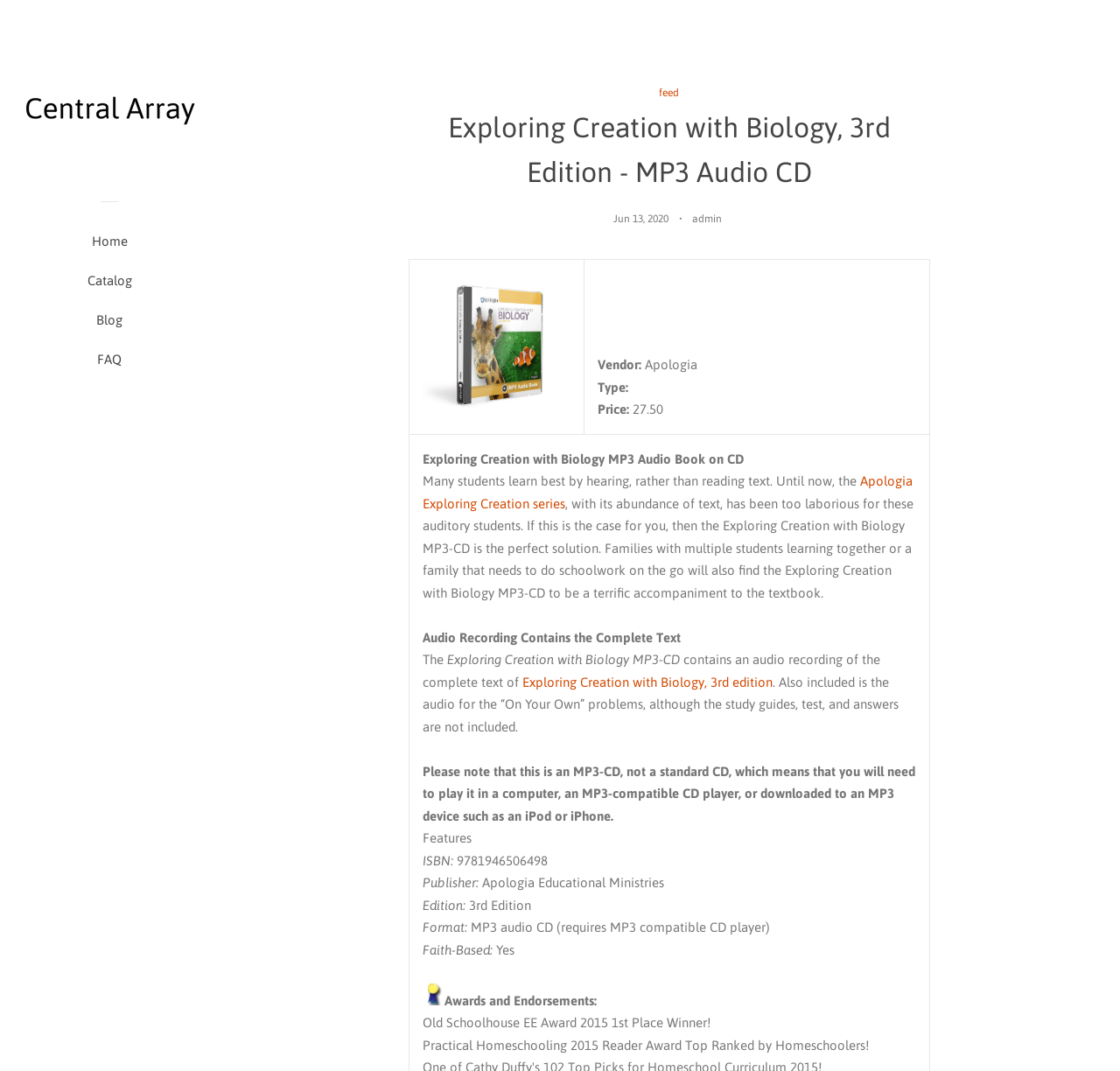What is the price of the product?
Please look at the screenshot and answer using one word or phrase.

27.50